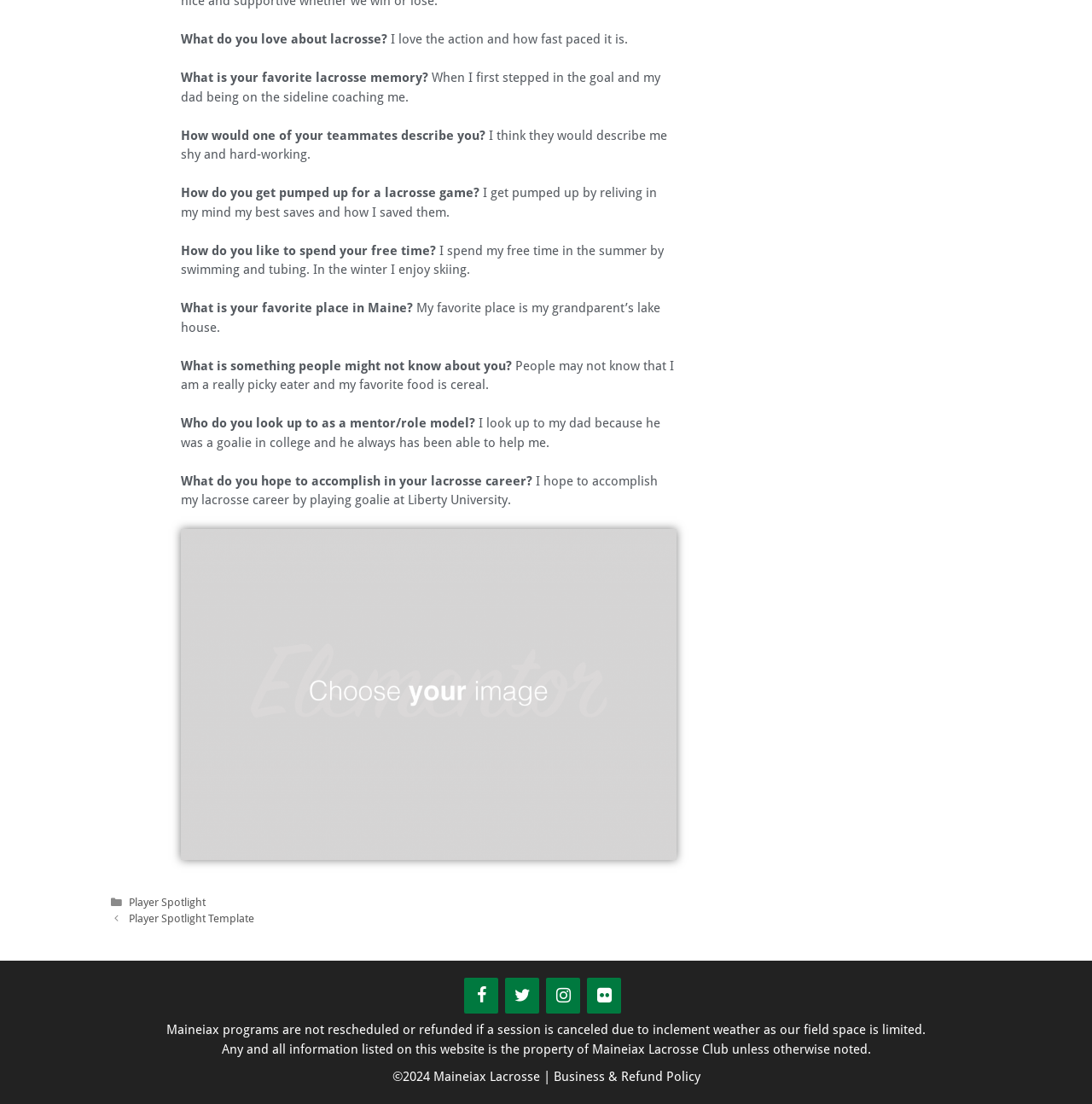Using the format (top-left x, top-left y, bottom-right x, bottom-right y), provide the bounding box coordinates for the described UI element. All values should be floating point numbers between 0 and 1: Player Spotlight Template

[0.118, 0.826, 0.233, 0.838]